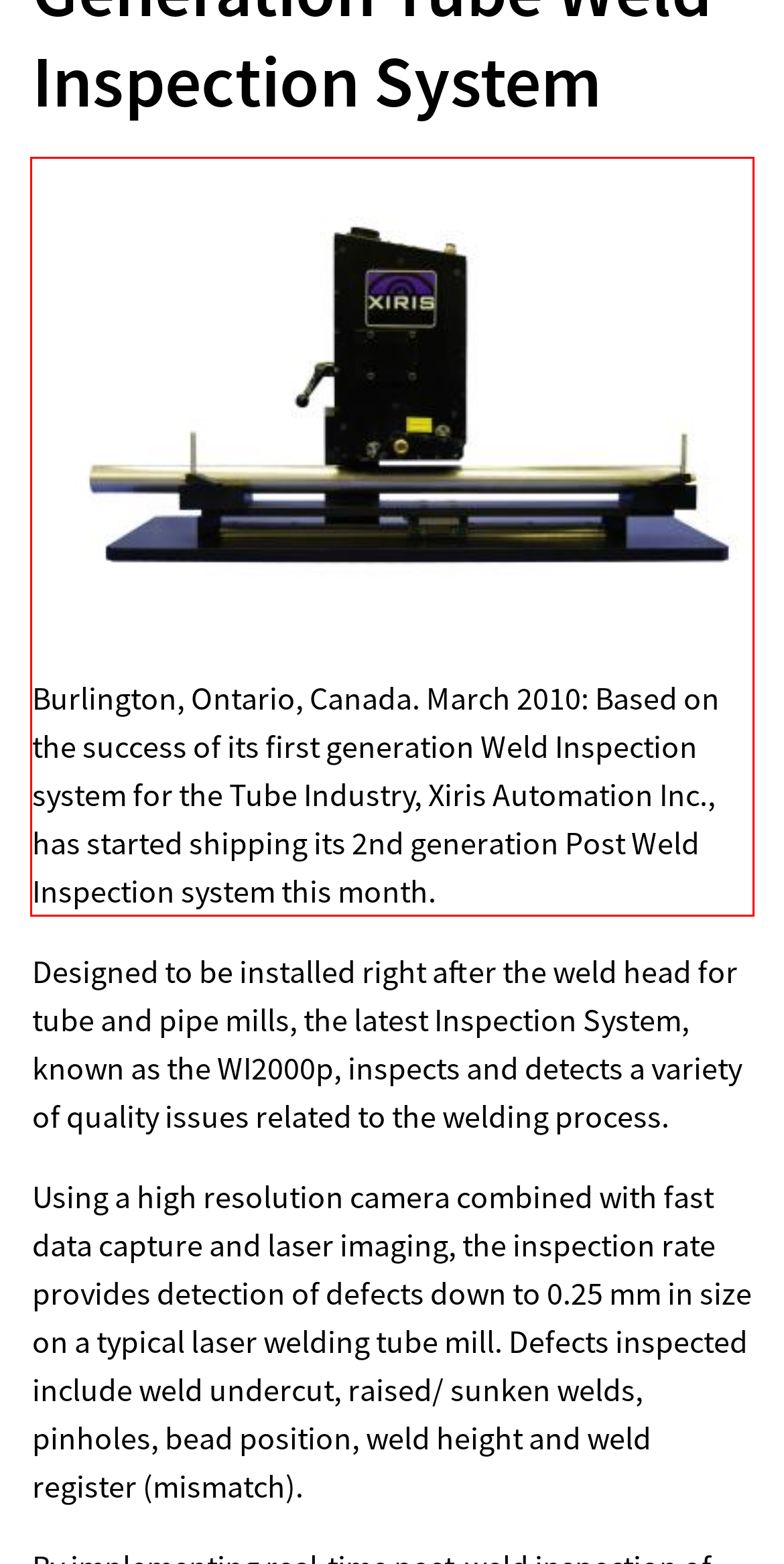Examine the webpage screenshot and use OCR to recognize and output the text within the red bounding box.

Burlington, Ontario, Canada. March 2010: Based on the success of its first generation Weld Inspection system for the Tube Industry, Xiris Automation Inc., has started shipping its 2nd generation Post Weld Inspection system this month.